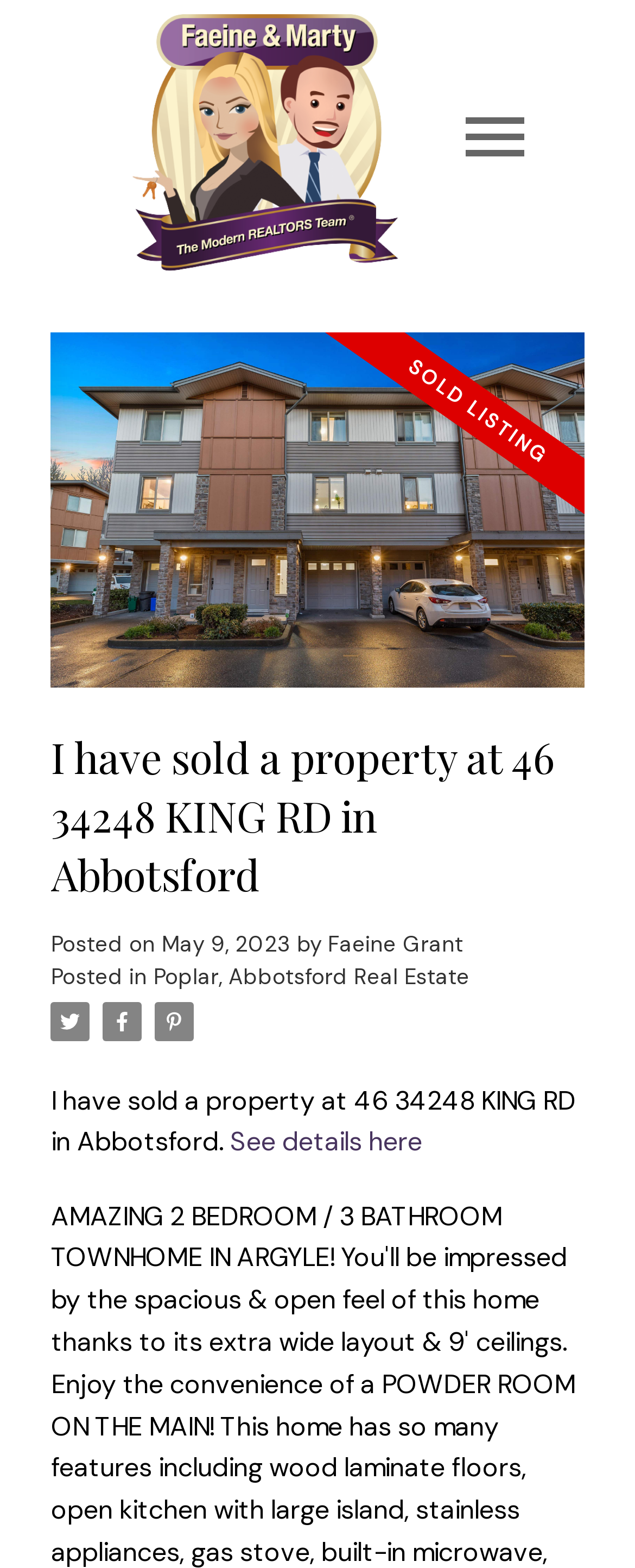Carefully examine the image and provide an in-depth answer to the question: Where is the property located?

The property is located in Abbotsford, as mentioned in the text 'I have sold a property at 46 34248 KING RD in Abbotsford'.